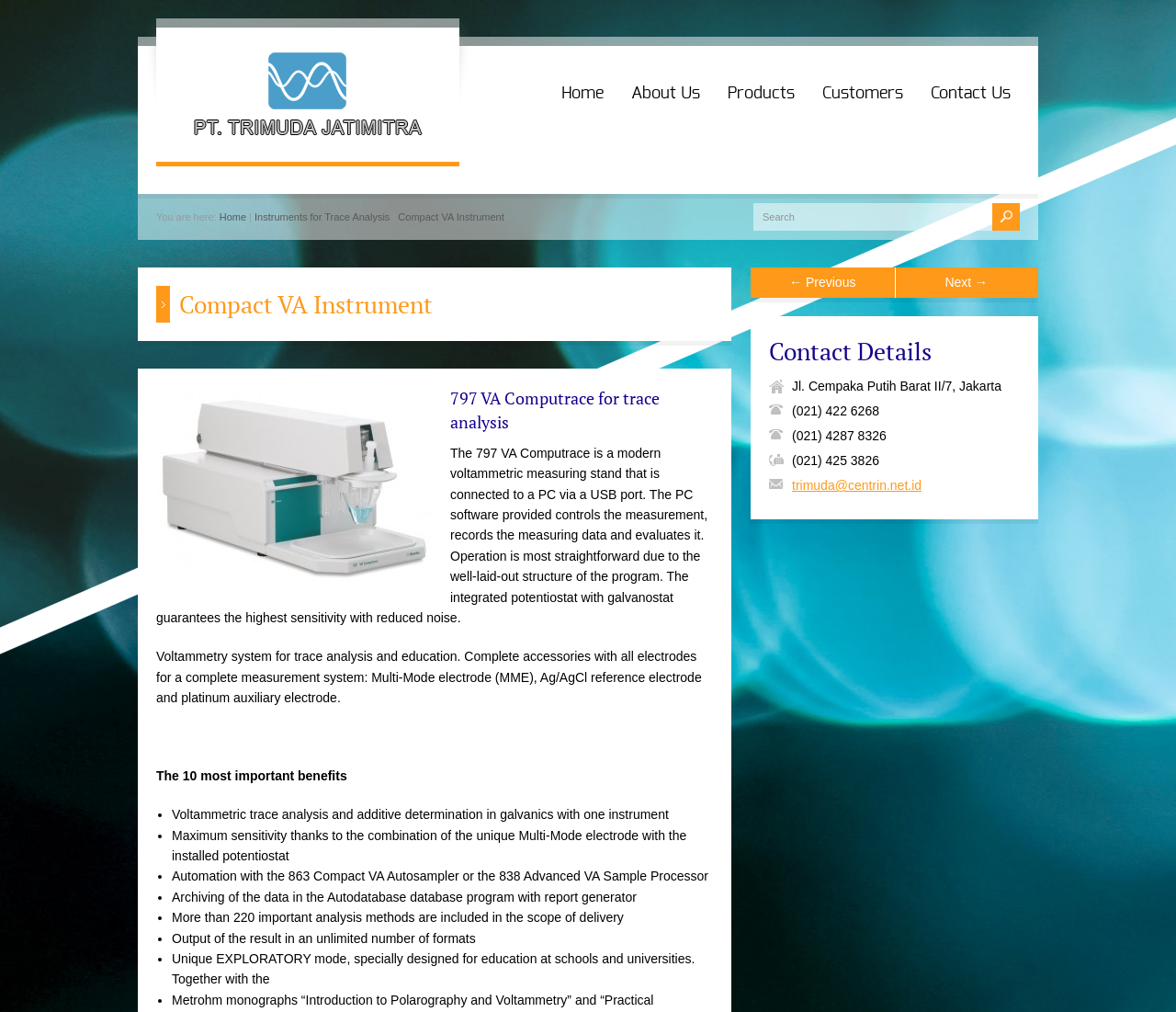What is the name of the instrument?
Based on the screenshot, provide a one-word or short-phrase response.

797 VA Computrace